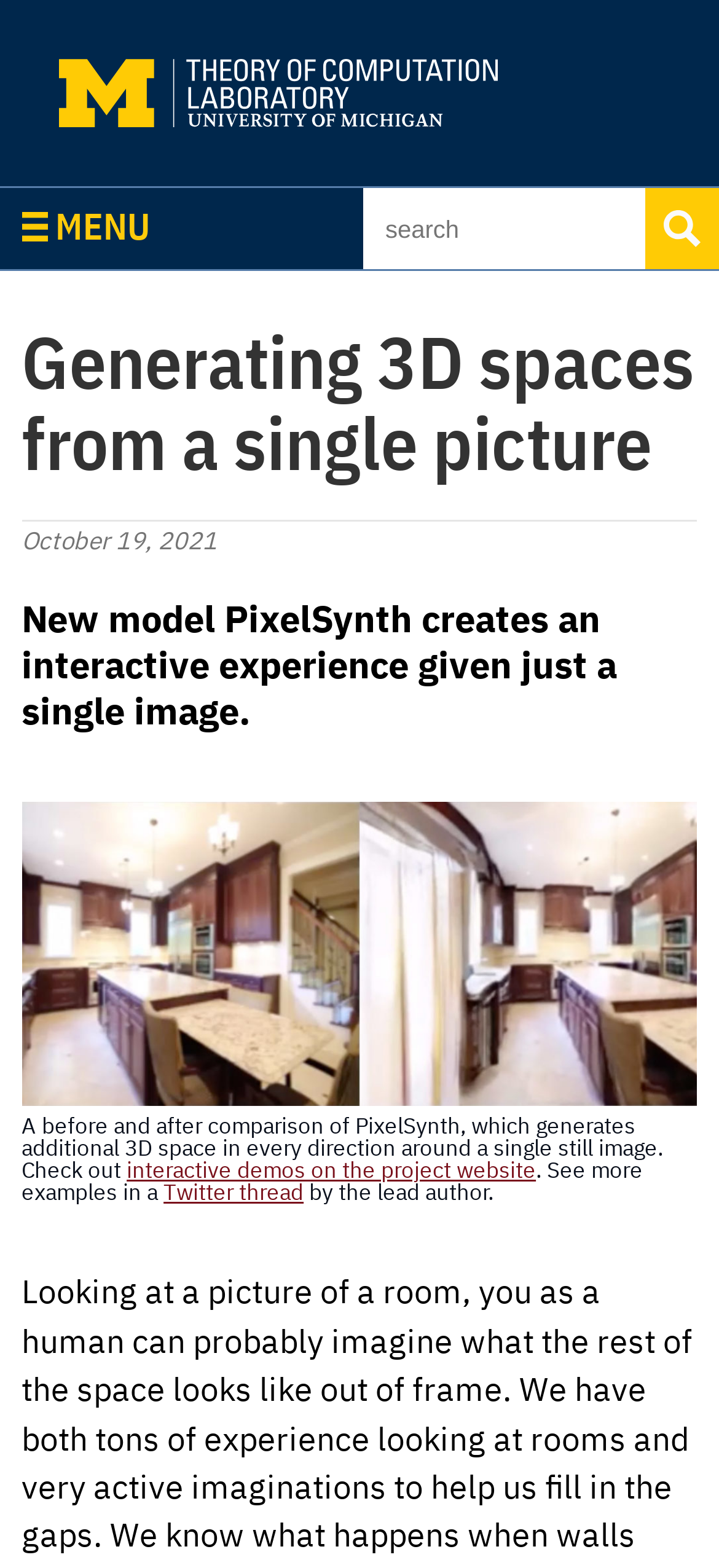Use one word or a short phrase to answer the question provided: 
What is the purpose of PixelSynth?

Creates interactive experience